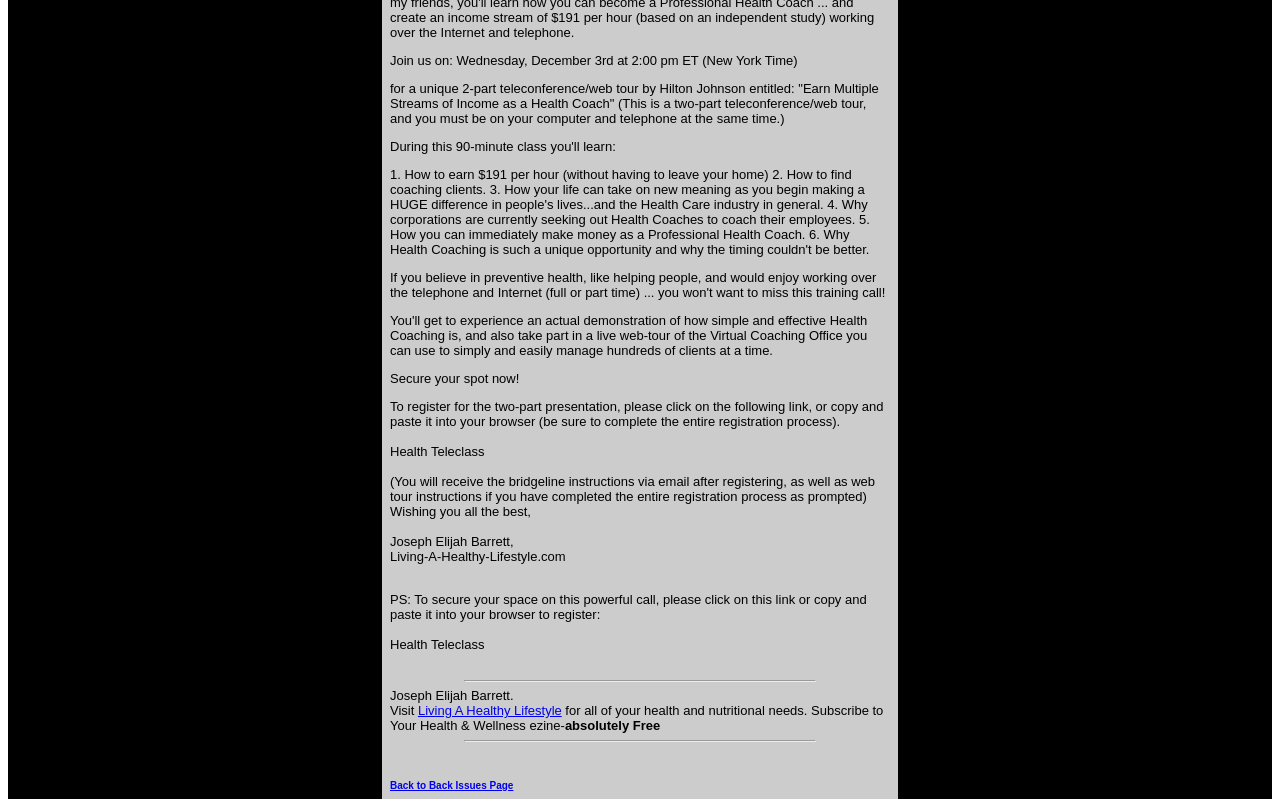Locate the bounding box of the UI element described in the following text: "Back to Back Issues Page".

[0.305, 0.967, 0.401, 0.98]